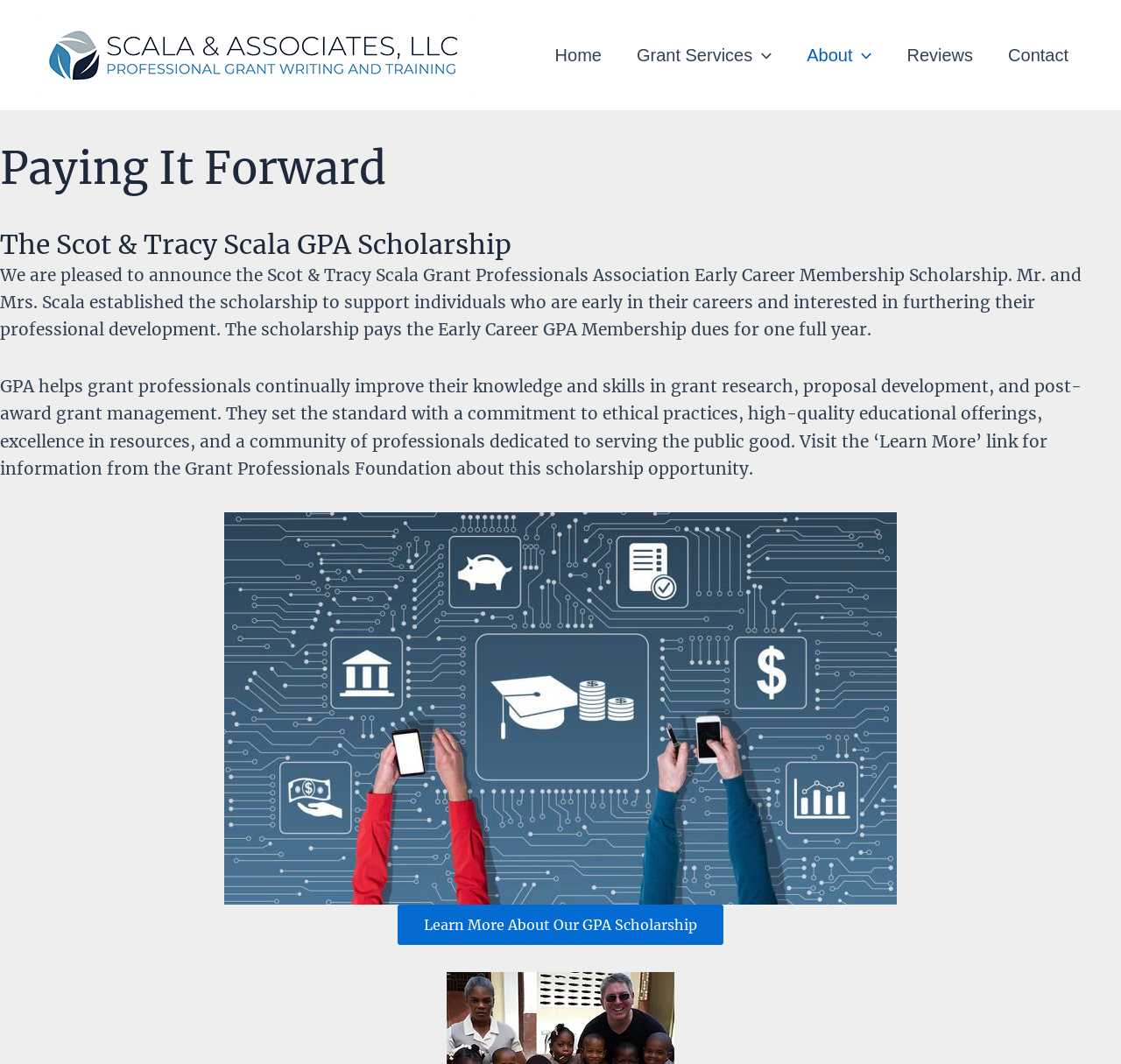Create a detailed narrative of the webpage’s visual and textual elements.

The webpage is about the Scot & Tracy Scala GPA Early Career Membership Scholarship, established by Mr. and Mrs. Scala to support individuals early in their careers. At the top left corner, there is a Scala & Associates logo in dark blue, royal blue, and gray. 

Below the logo, there is a navigation menu with five links: Home, Grant Services, About, Reviews, and Contact. The Grant Services and About links have menu toggles with small images.

The main content of the webpage is divided into three sections. The first section has a heading "Paying It Forward" and another heading "The Scot & Tracy Scala GPA Scholarship" below it. 

The second section is a paragraph of text that explains the purpose of the scholarship, which is to support individuals early in their careers and interested in furthering their professional development. The scholarship pays the Early Career GPA Membership dues for one full year.

The third section is another paragraph of text that describes the benefits of the Grant Professionals Association (GPA), including continually improving knowledge and skills, ethical practices, high-quality educational offerings, and a community of professionals dedicated to serving the public good.

To the right of the second section, there is an image of scholarship illustrations showing ways of paying it back. At the bottom of the page, there is a "Learn More About Our GPA Scholarship" link.